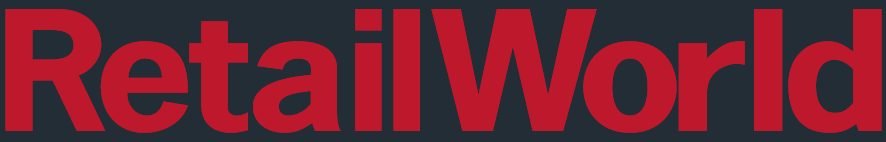What is the background of the logo?
Based on the image content, provide your answer in one word or a short phrase.

Dark